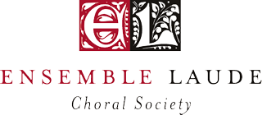Answer in one word or a short phrase: 
What is the purpose of the logo?

To represent the ensemble's commitment